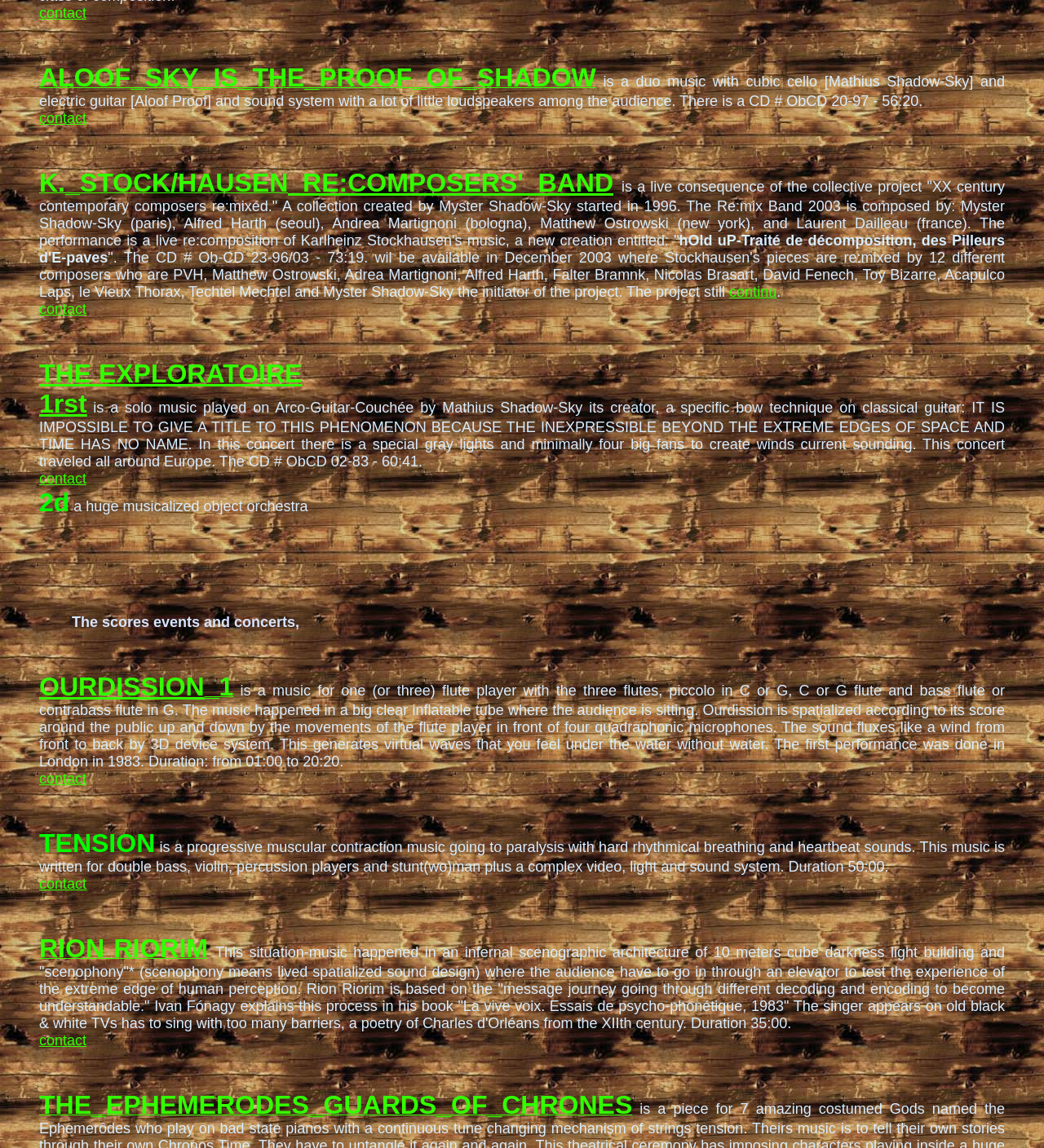Identify the bounding box coordinates for the element that needs to be clicked to fulfill this instruction: "visit the contact page". Provide the coordinates in the format of four float numbers between 0 and 1: [left, top, right, bottom].

[0.038, 0.007, 0.083, 0.018]